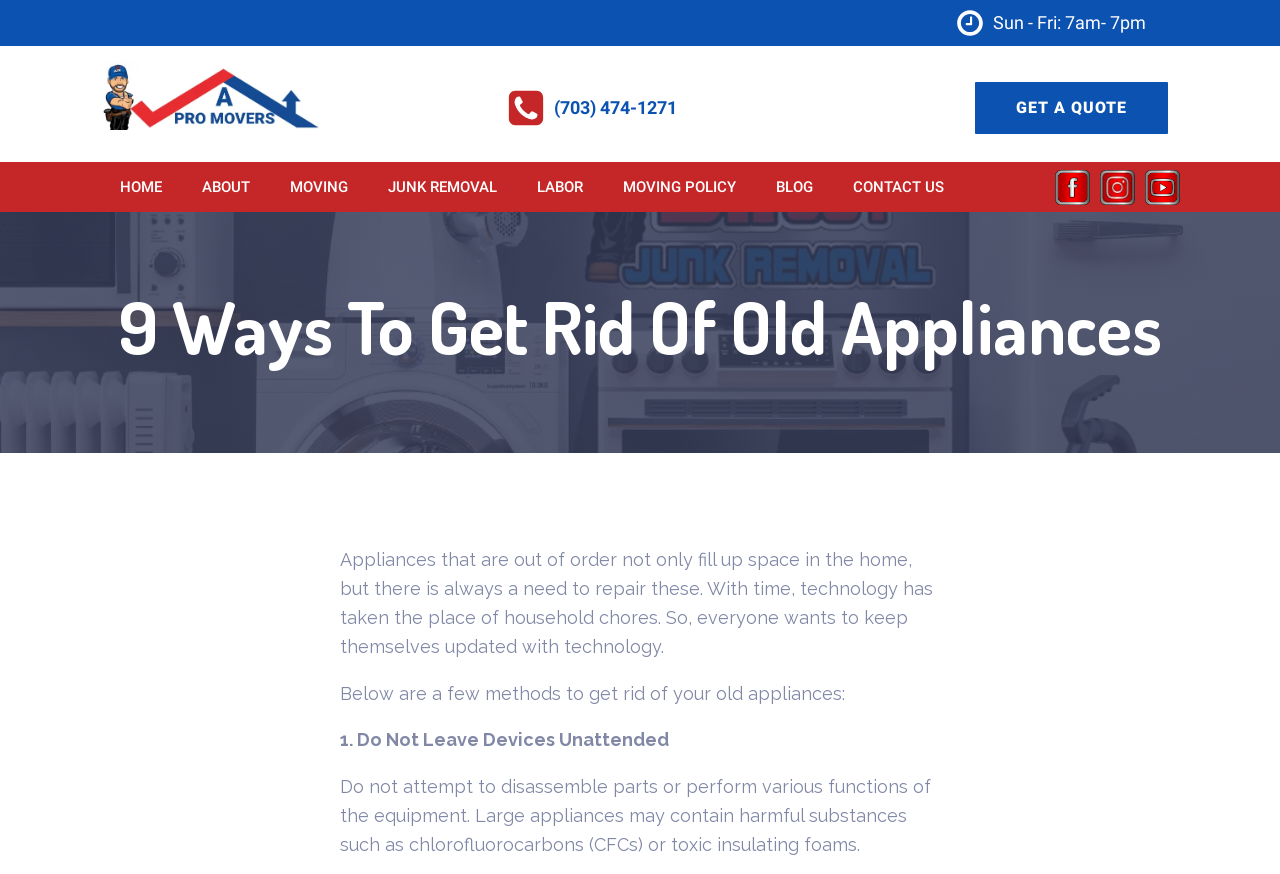Identify and provide the bounding box coordinates of the UI element described: "BLOG". The coordinates should be formatted as [left, top, right, bottom], with each number being a float between 0 and 1.

[0.591, 0.191, 0.651, 0.237]